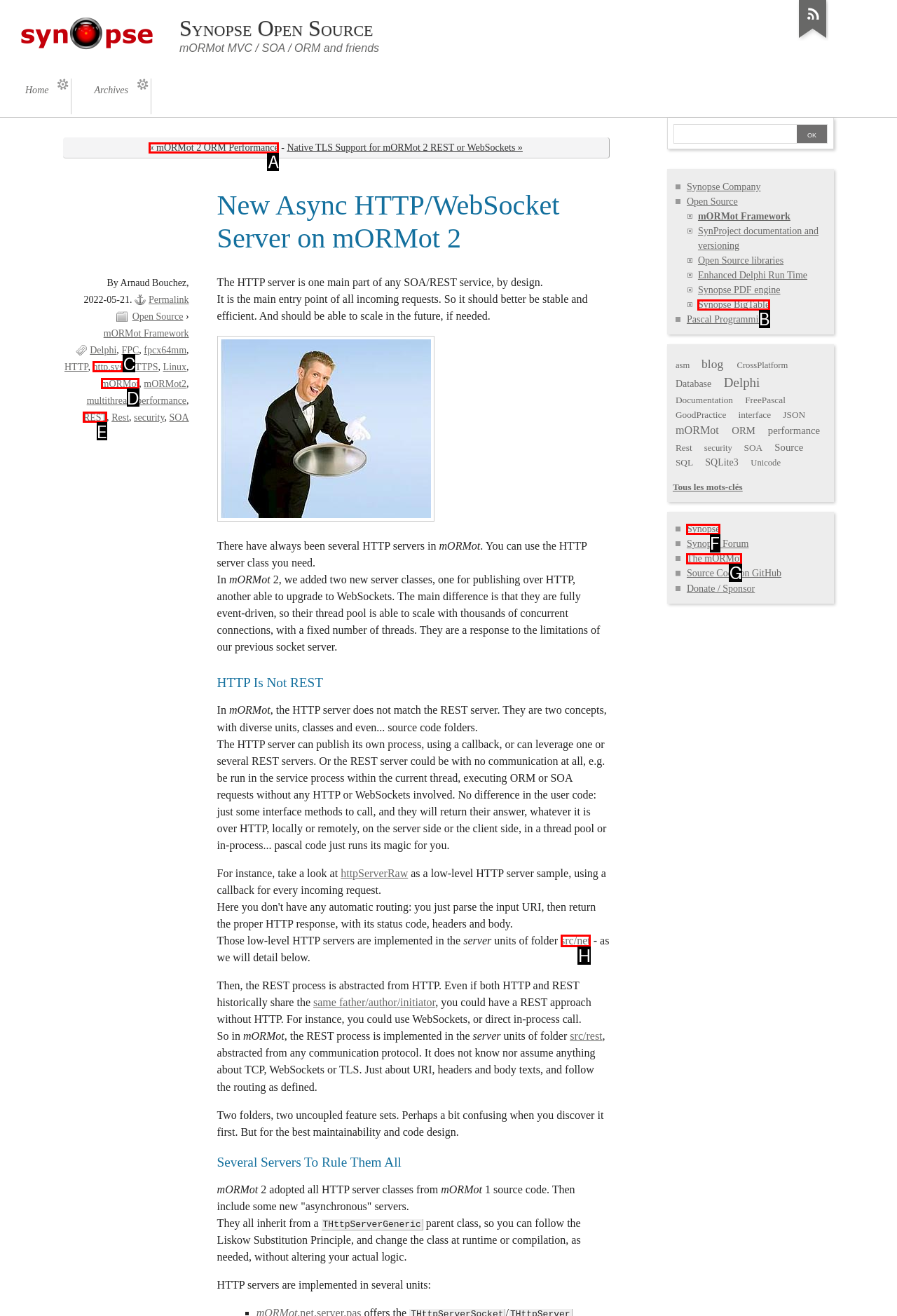Select the letter from the given choices that aligns best with the description: « mORMot 2 ORM Performance. Reply with the specific letter only.

A